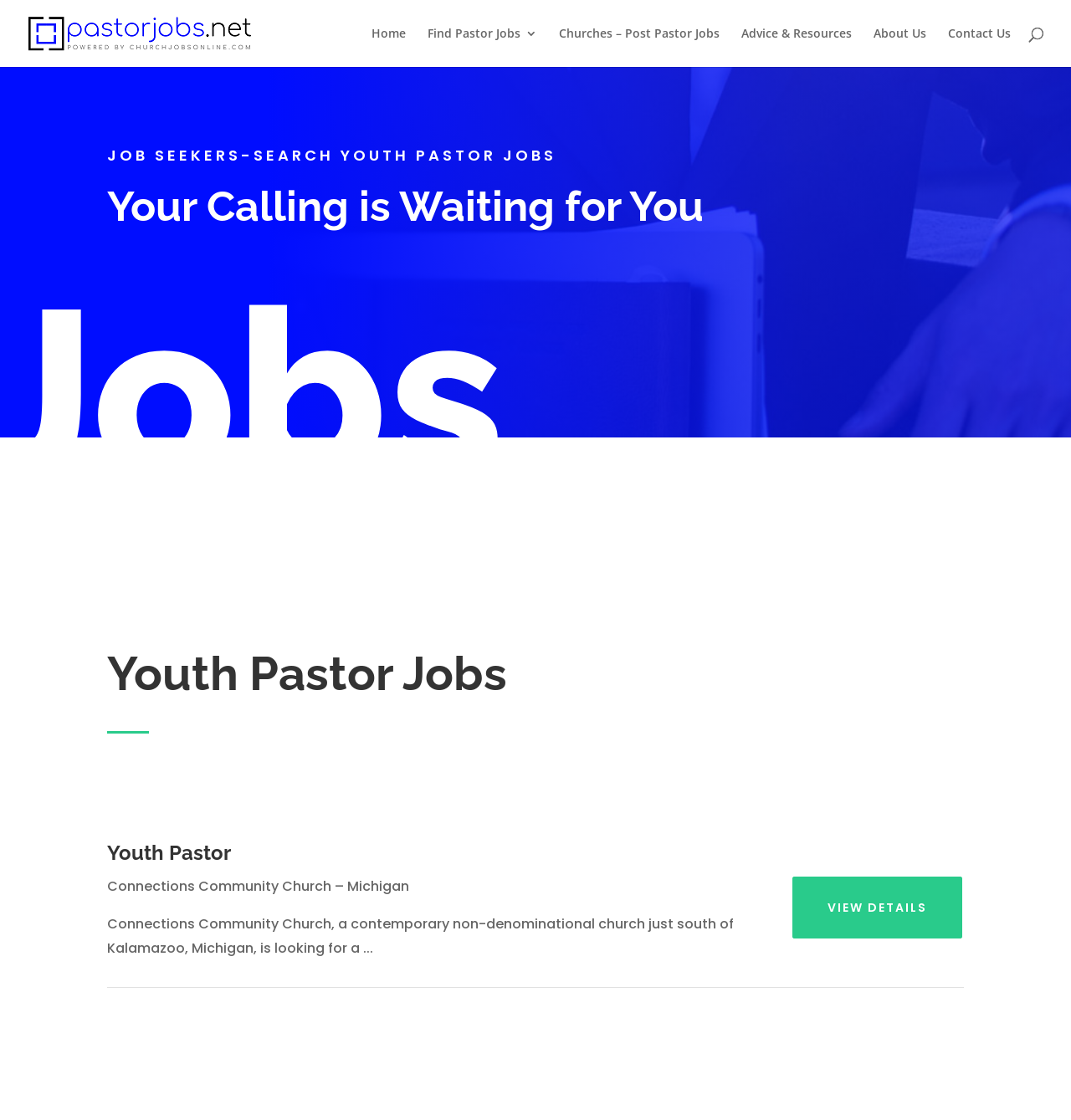Show me the bounding box coordinates of the clickable region to achieve the task as per the instruction: "Search for Youth Pastor Jobs".

[0.1, 0.127, 0.795, 0.159]